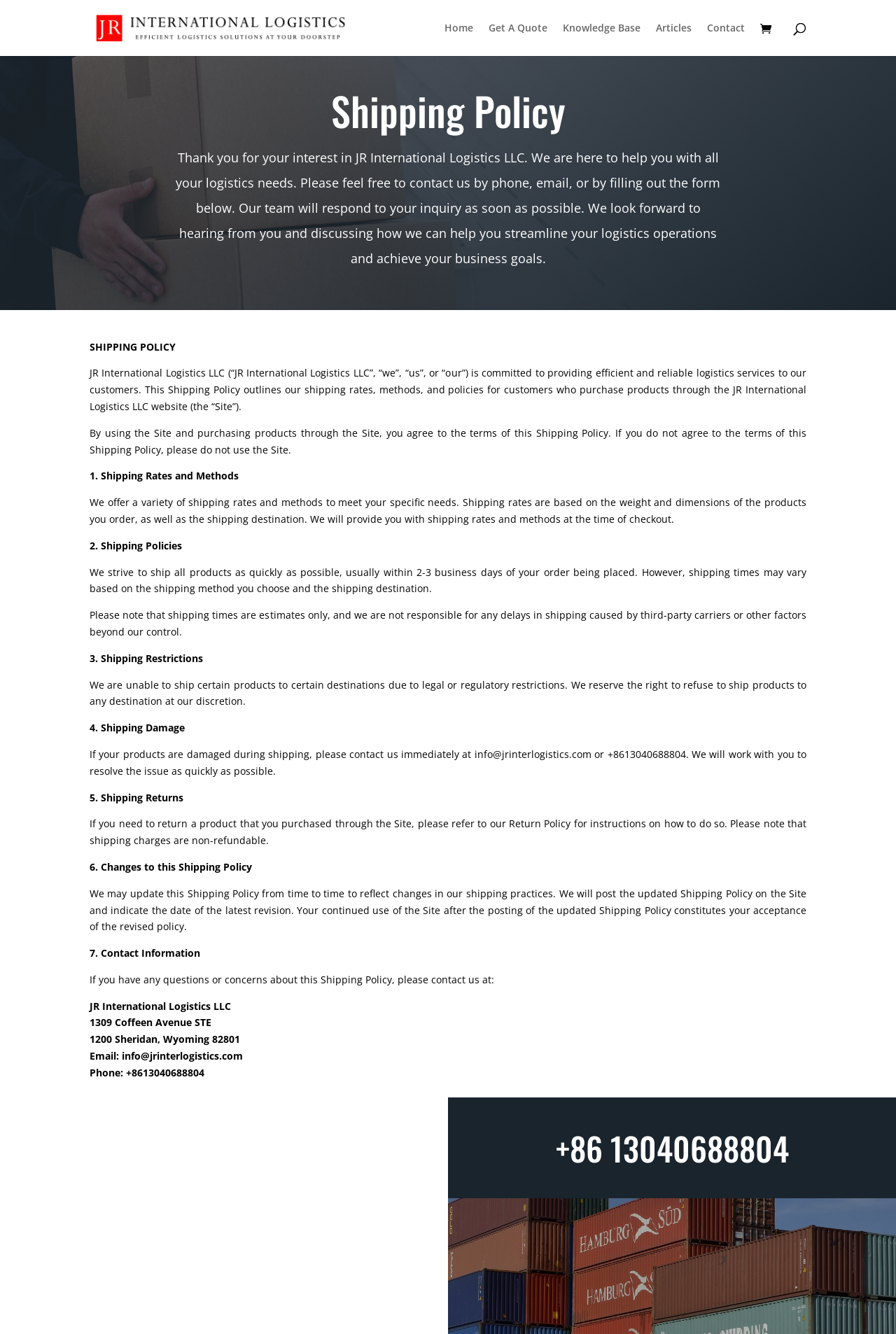Identify the bounding box coordinates of the area that should be clicked in order to complete the given instruction: "Fill out the form below". The bounding box coordinates should be four float numbers between 0 and 1, i.e., [left, top, right, bottom].

[0.11, 0.919, 0.469, 0.951]